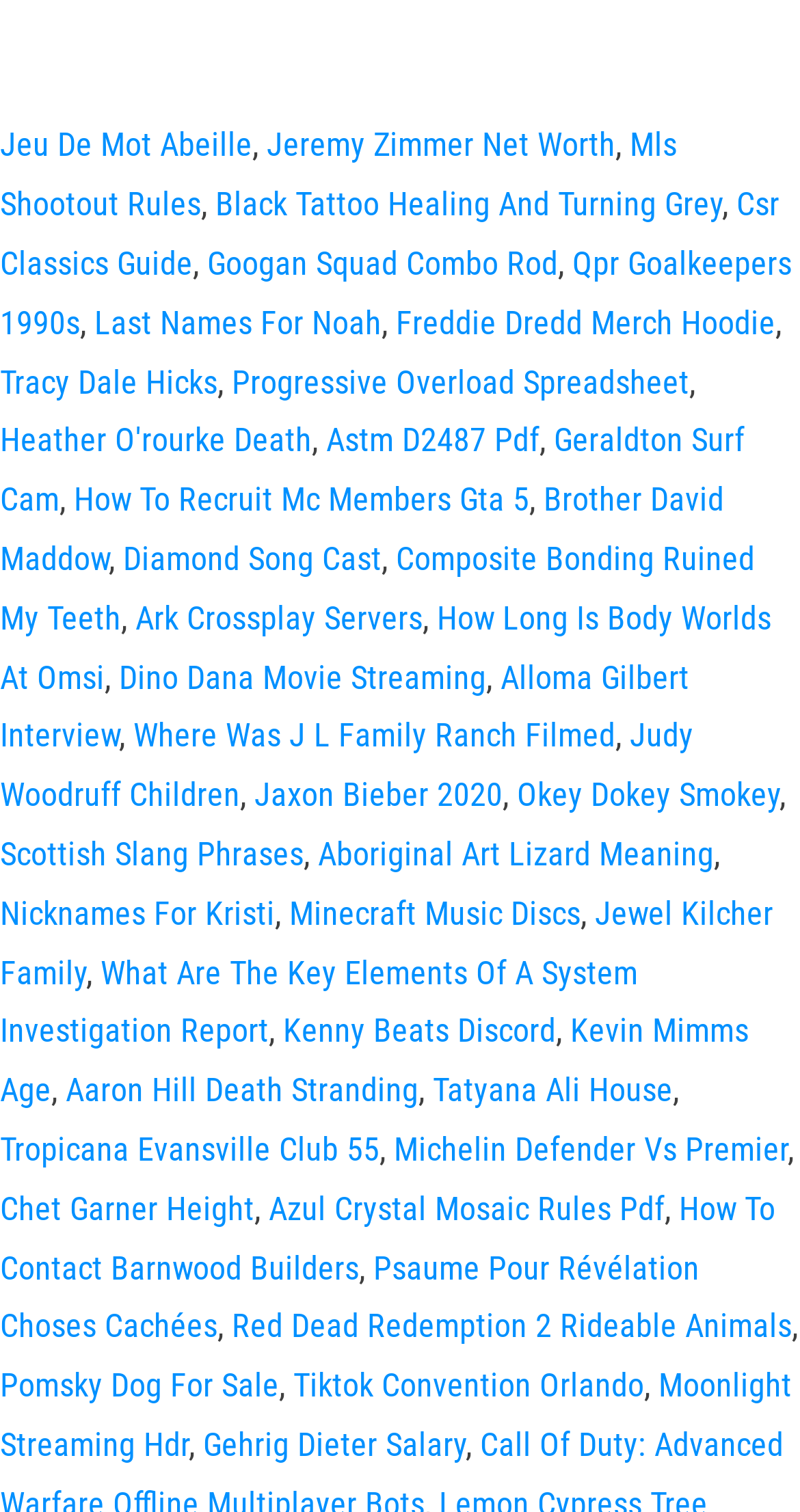Refer to the image and provide an in-depth answer to the question:
What is the horizontal position of the link 'Okey Dokey Smokey'?

I compared the x1 and x2 coordinates of the link 'Okey Dokey Smokey' with other elements and determined that it is to the right of other elements.